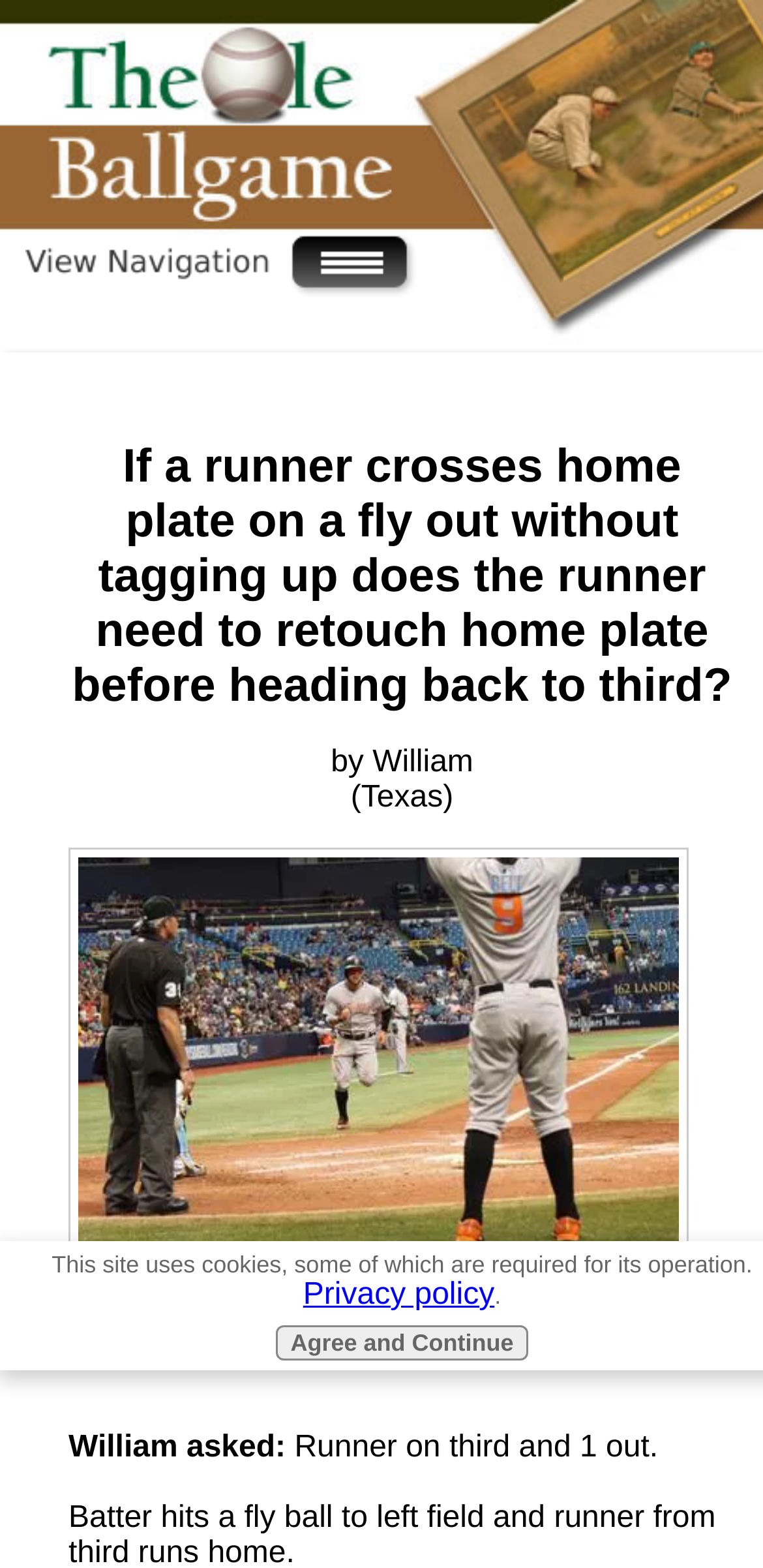Give a concise answer of one word or phrase to the question: 
What is the purpose of the button?

agree to cookies